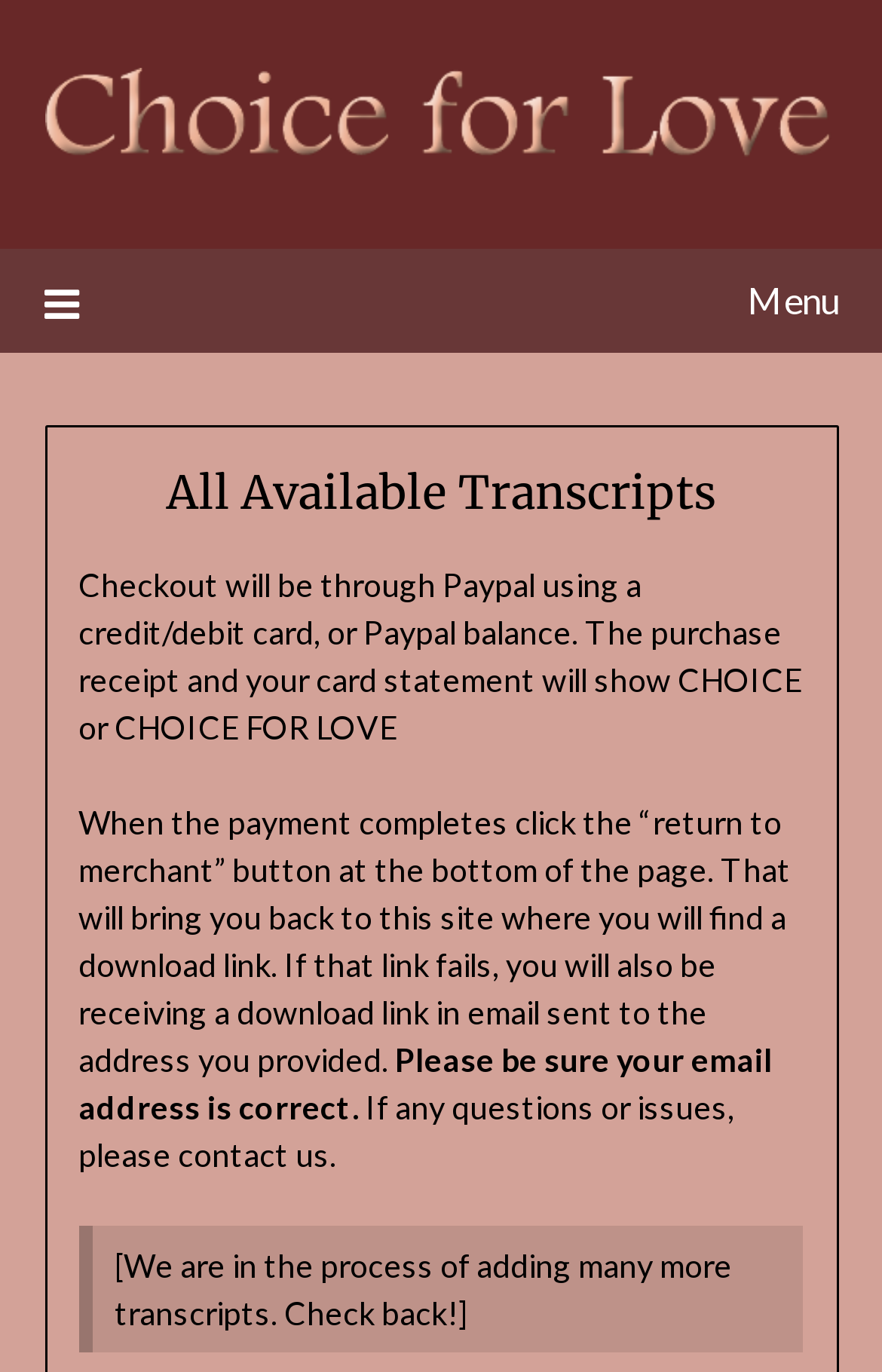What should I do after payment completion?
Analyze the image and deliver a detailed answer to the question.

The webpage instructs that 'When the payment completes click the “return to merchant” button at the bottom of the page.' This indicates that after payment completion, the user should click the 'return to merchant' button.